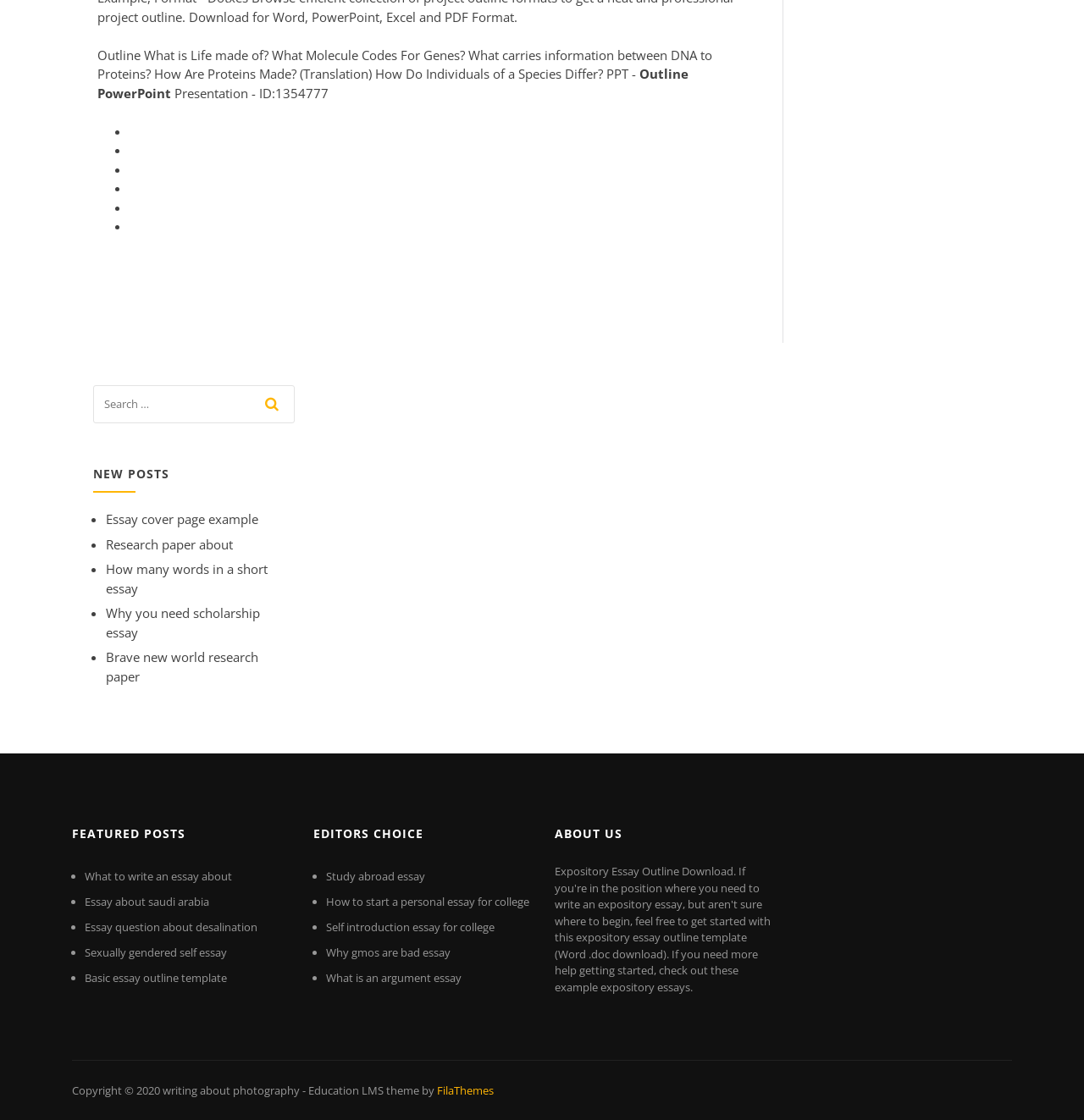Please locate the bounding box coordinates of the element that should be clicked to complete the given instruction: "View new posts".

[0.086, 0.408, 0.271, 0.44]